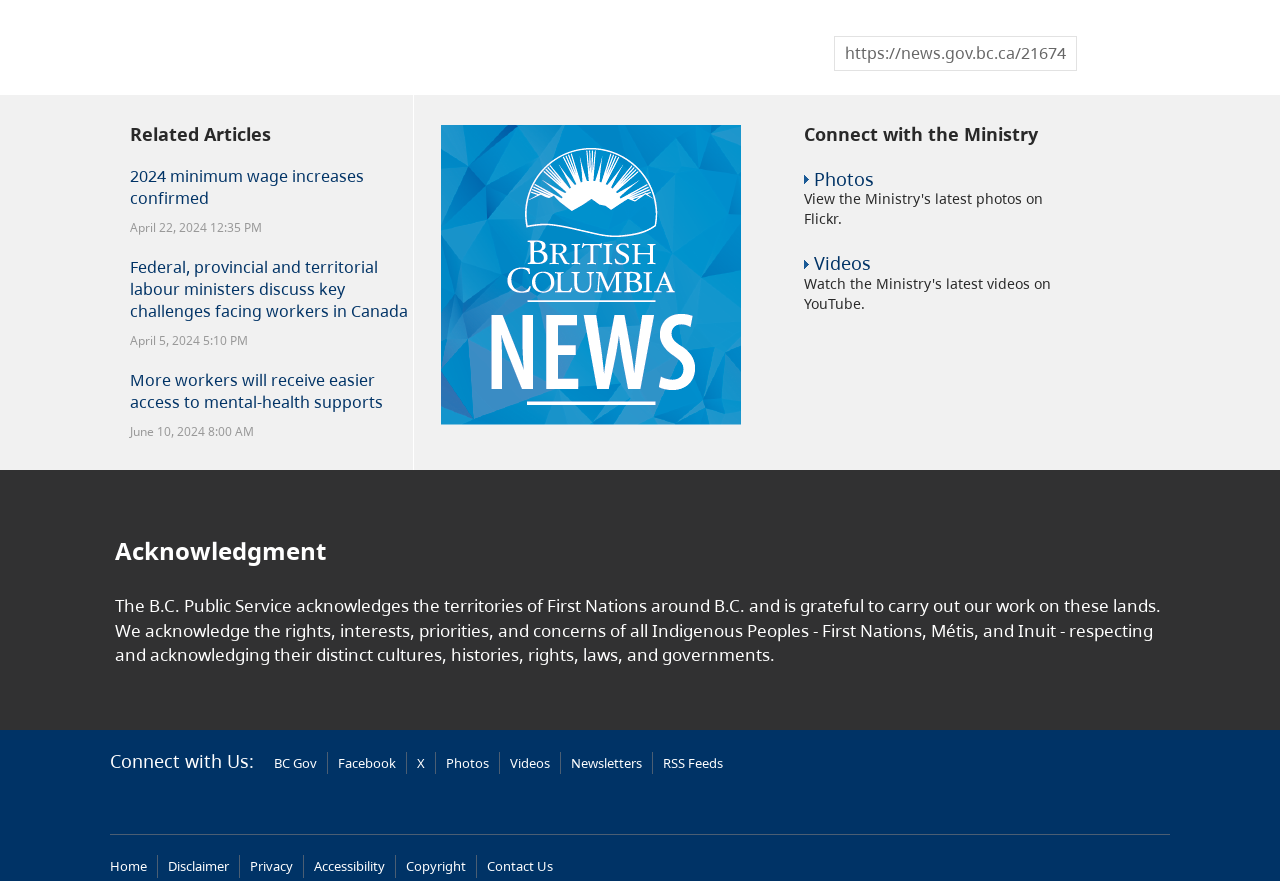What is the topic of the first article?
Provide an in-depth and detailed answer to the question.

The first article is titled '2024 minimum wage increases confirmed', which suggests that the topic of the article is related to minimum wage increases.